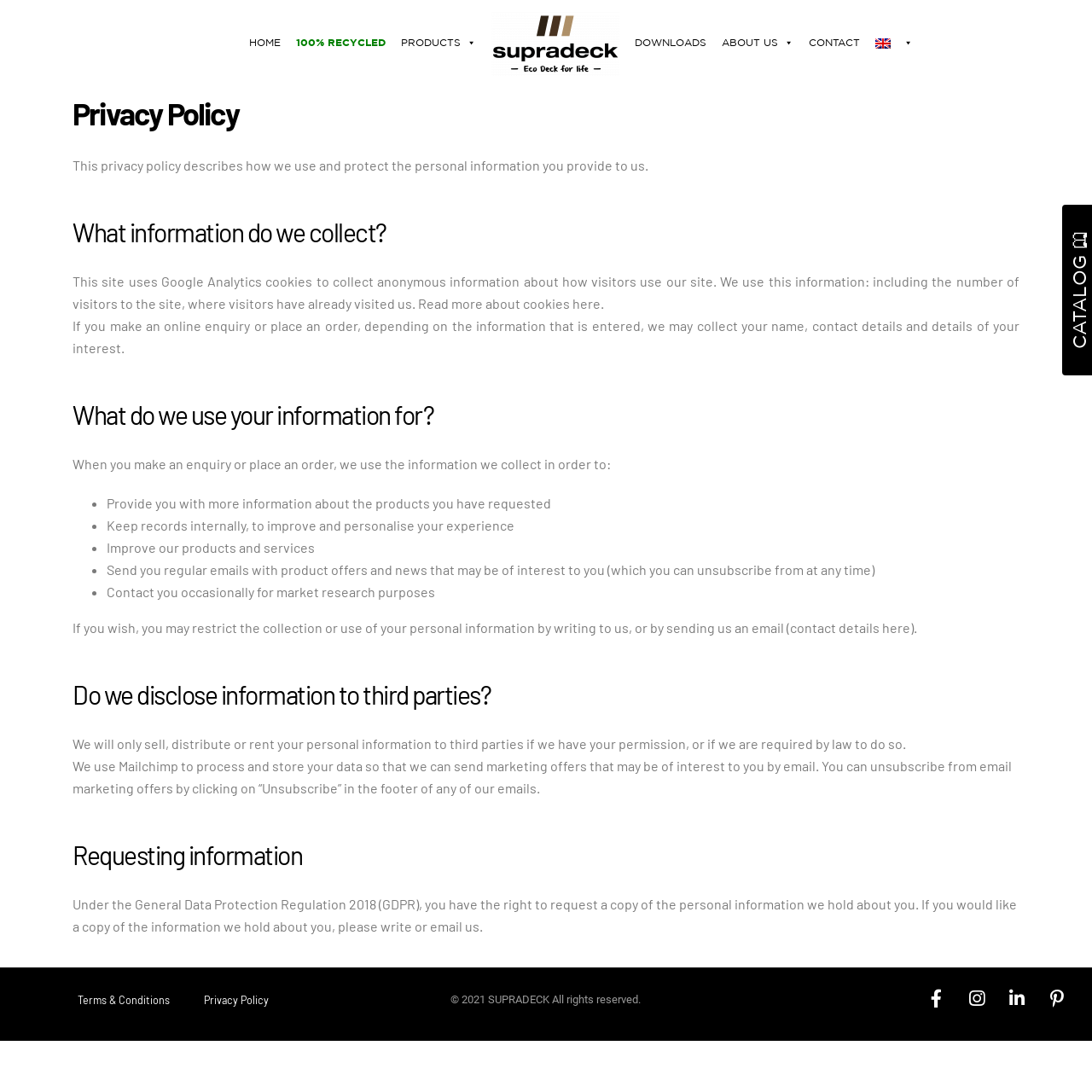How can I unsubscribe from email marketing offers?
Based on the screenshot, give a detailed explanation to answer the question.

According to the webpage, if I wish to unsubscribe from email marketing offers, I can do so by clicking on 'Unsubscribe' in the footer of any of the emails sent by the website.